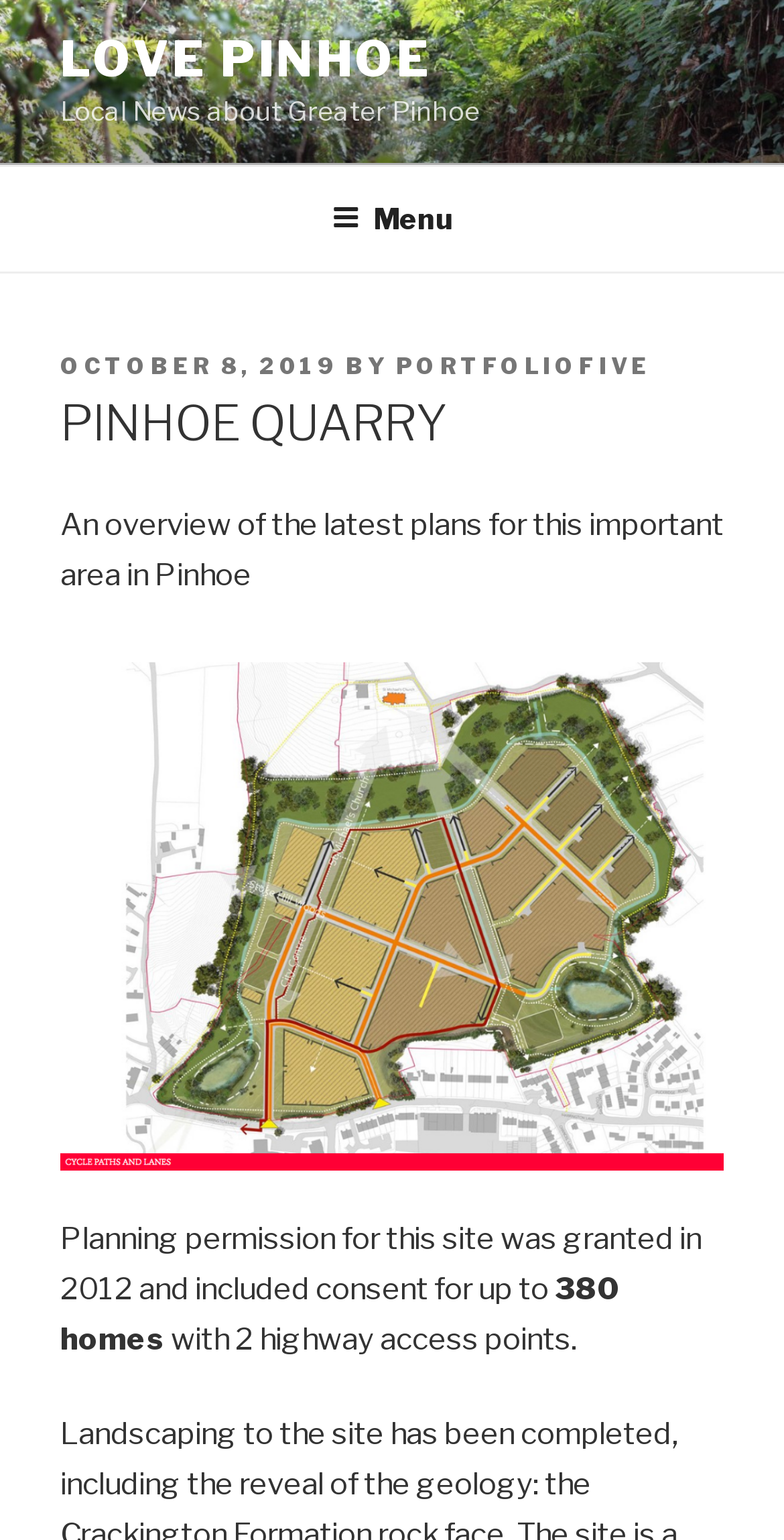What is the name of the quarry mentioned on the webpage?
Look at the screenshot and give a one-word or phrase answer.

Pinhoe Quarry